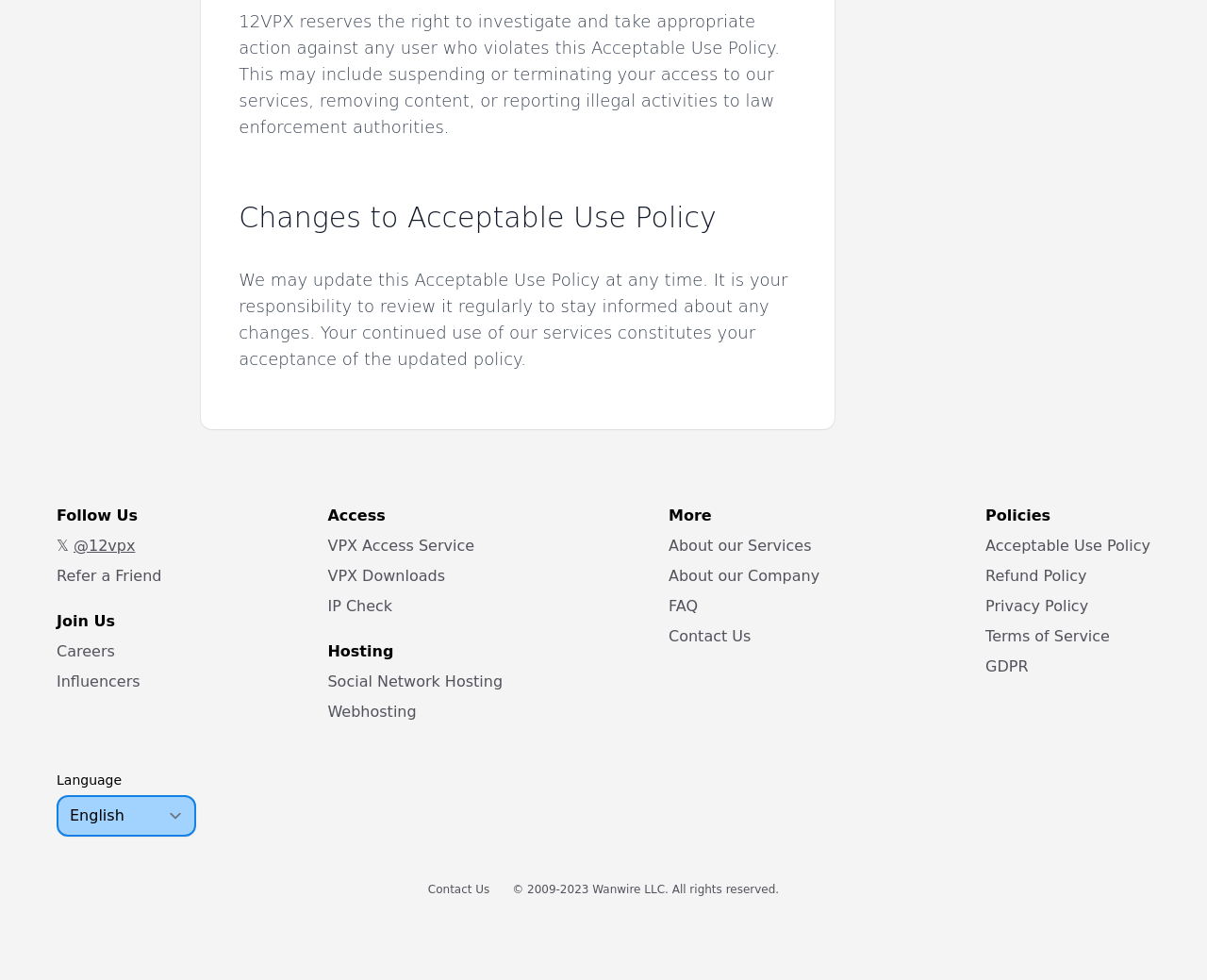What is the name of the company that owns 12VPX?
Could you answer the question with a detailed and thorough explanation?

The webpage provides a copyright notice at the bottom, which states '© 2009-2023 Wanwire LLC. All rights reserved.' This indicates that Wanwire LLC is the company that owns 12VPX and has the rights to the content on the webpage.